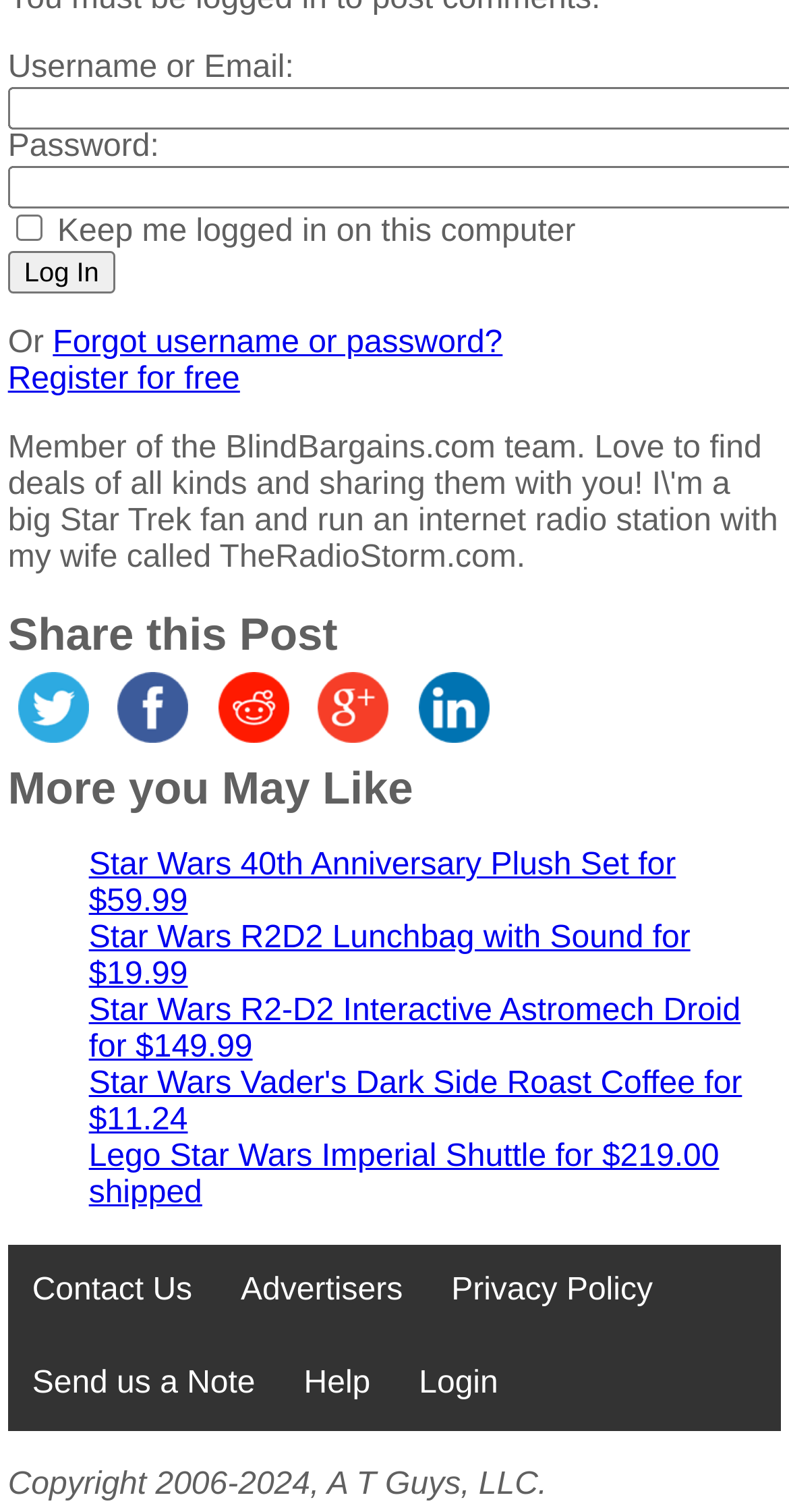Please predict the bounding box coordinates of the element's region where a click is necessary to complete the following instruction: "Click Log In". The coordinates should be represented by four float numbers between 0 and 1, i.e., [left, top, right, bottom].

[0.01, 0.166, 0.146, 0.194]